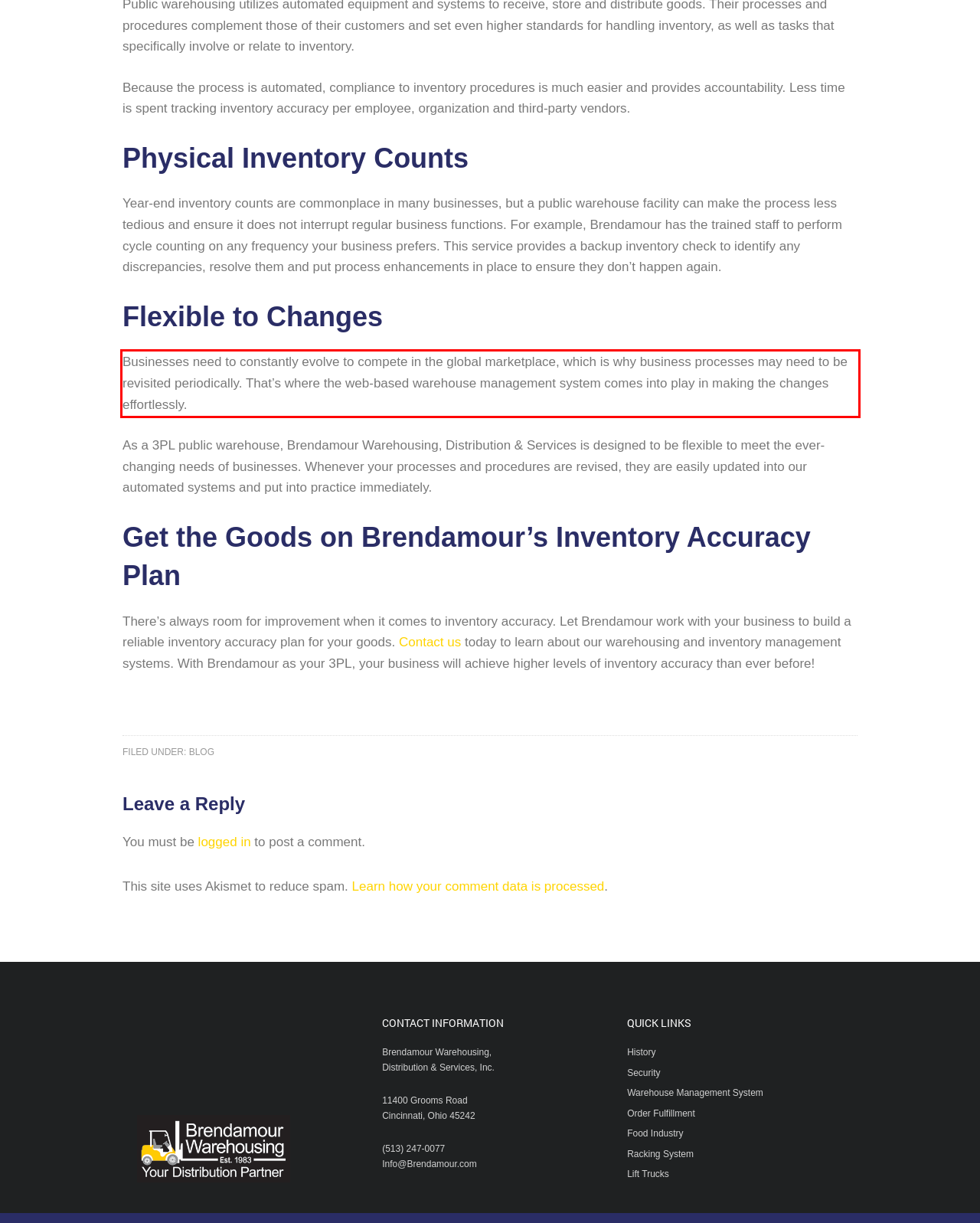Analyze the screenshot of the webpage that features a red bounding box and recognize the text content enclosed within this red bounding box.

Businesses need to constantly evolve to compete in the global marketplace, which is why business processes may need to be revisited periodically. That’s where the web-based warehouse management system comes into play in making the changes effortlessly.